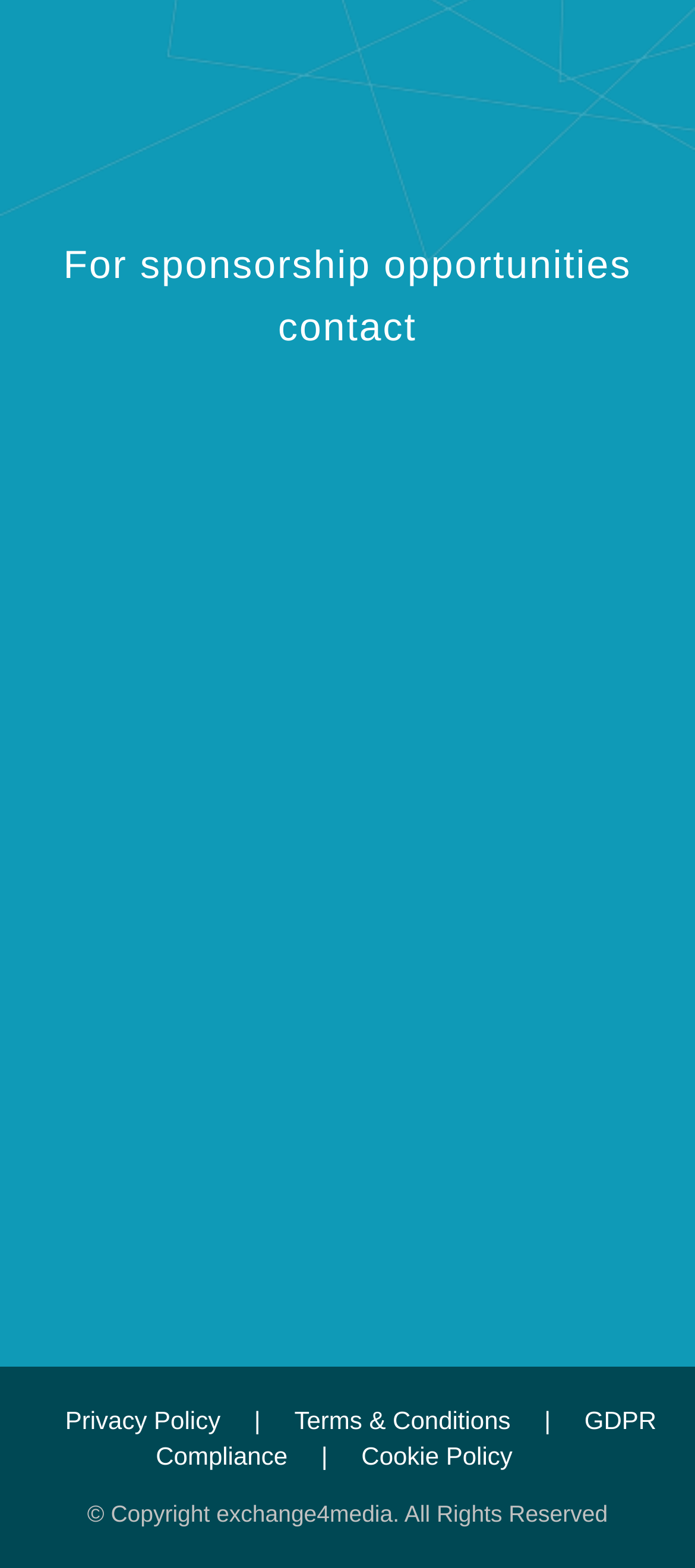Given the element description: "ekta.sood@exchange4media.com", predict the bounding box coordinates of this UI element. The coordinates must be four float numbers between 0 and 1, given as [left, top, right, bottom].

[0.127, 0.451, 0.873, 0.474]